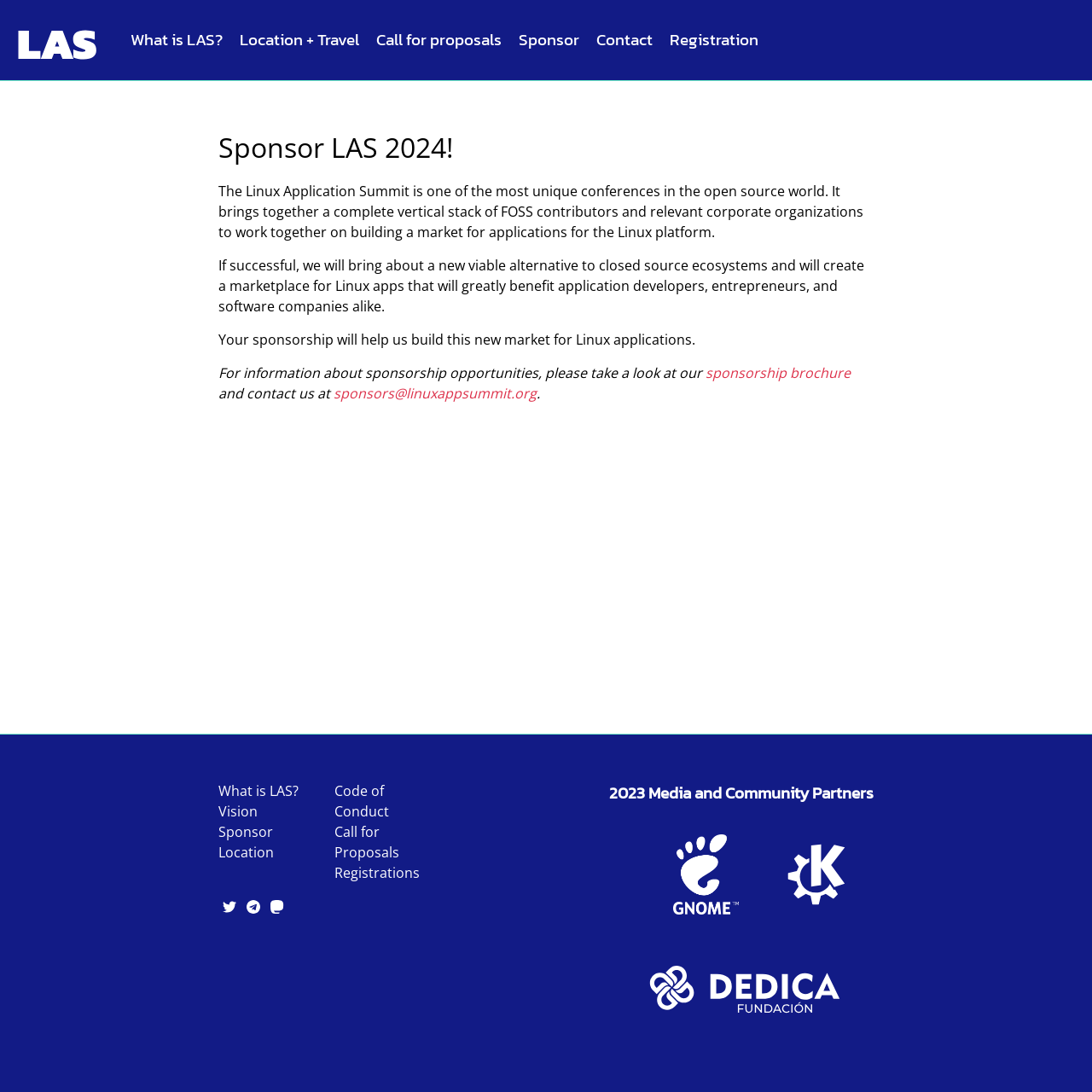Please give a succinct answer to the question in one word or phrase:
What is the purpose of the Linux Application Summit?

Building a market for Linux applications